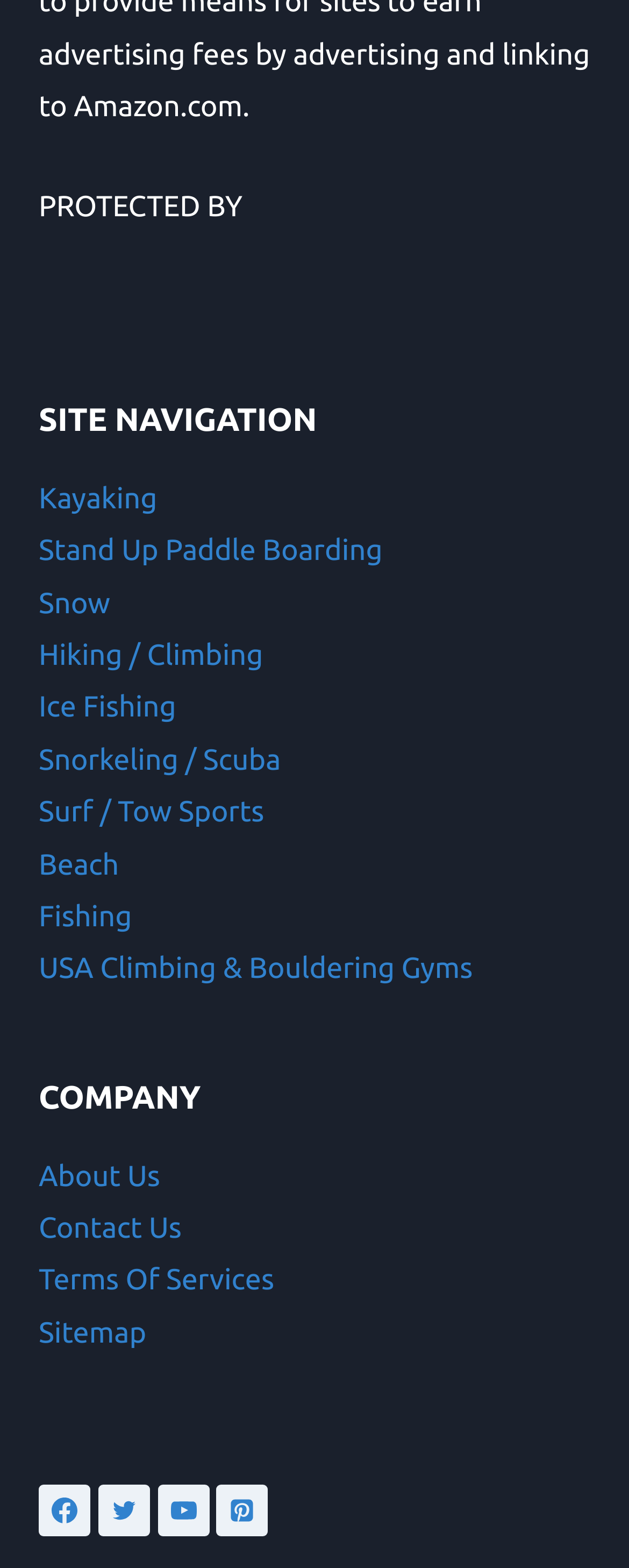Pinpoint the bounding box coordinates of the element to be clicked to execute the instruction: "Click on the Facebook link".

None